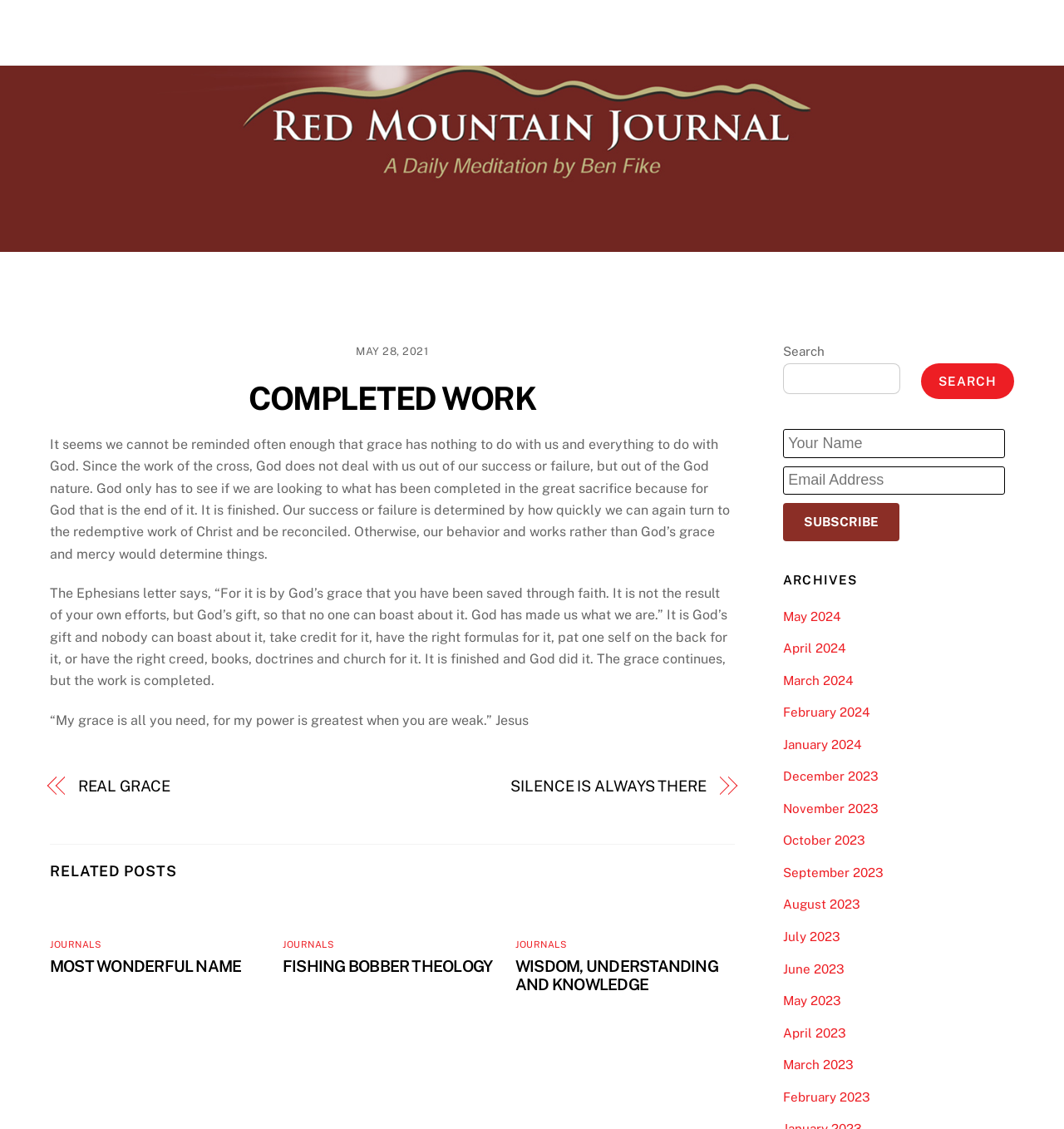Answer the question in one word or a short phrase:
How many related posts are there?

3